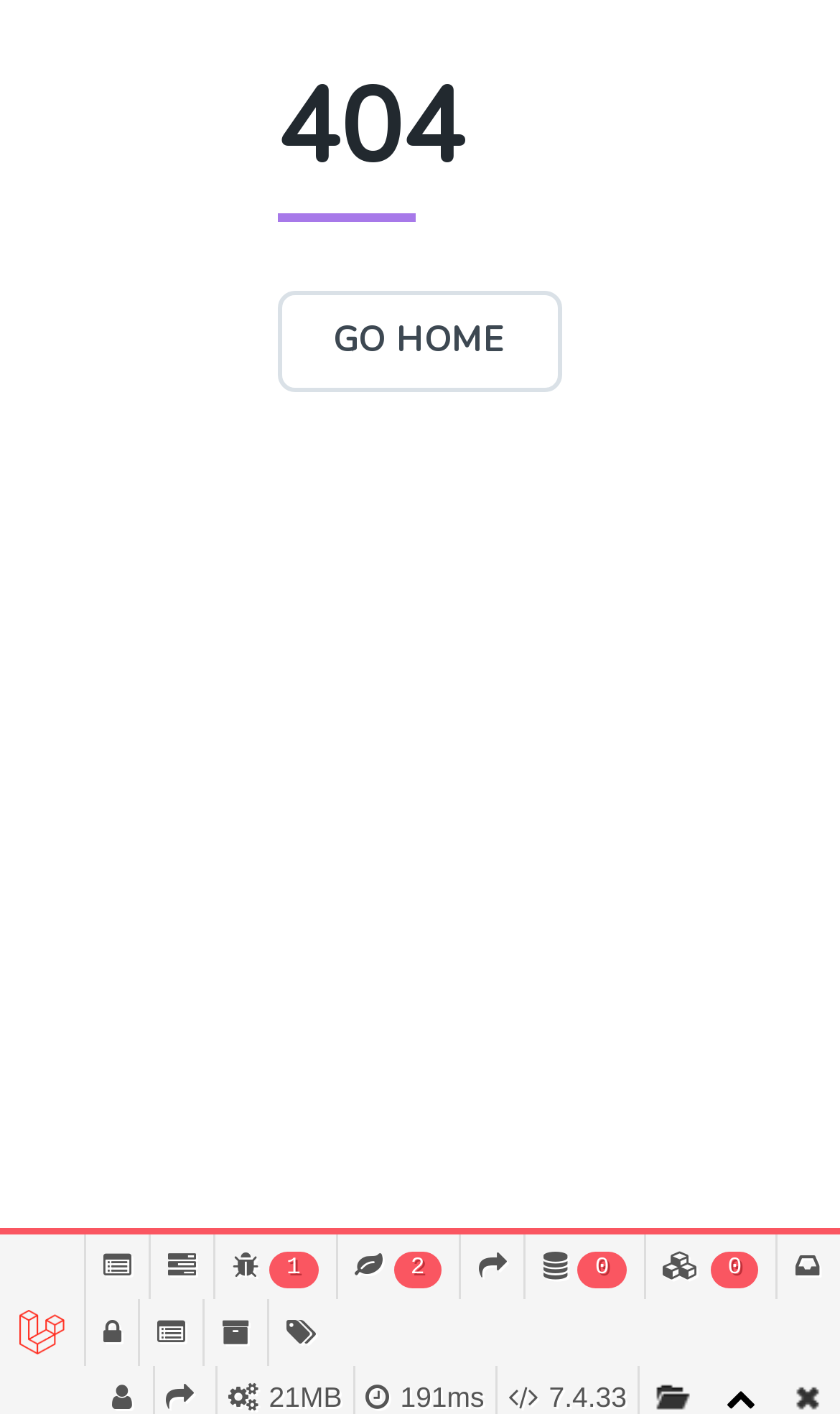What is the error code displayed on the page?
Using the image as a reference, answer with just one word or a short phrase.

404